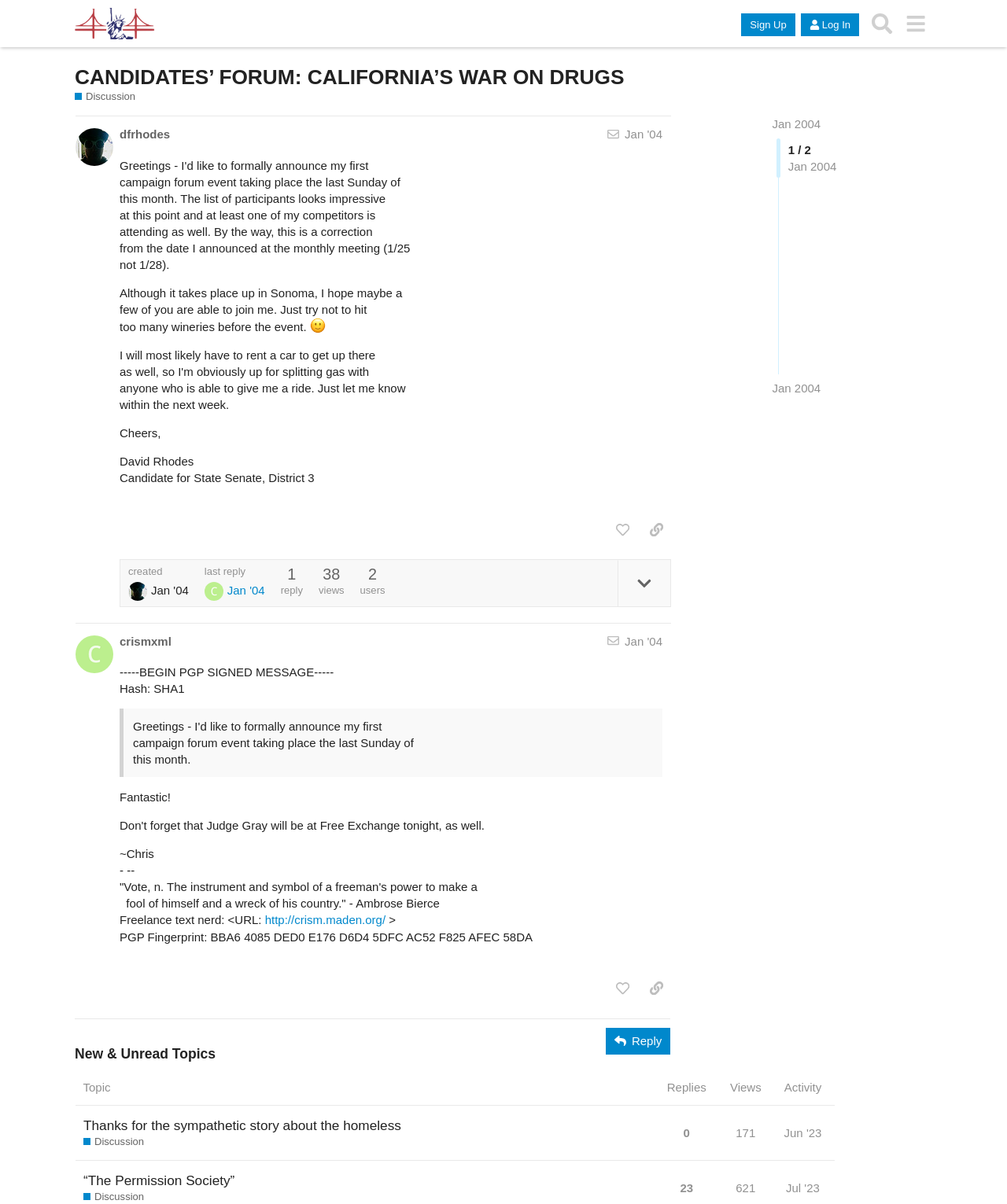Specify the bounding box coordinates of the area that needs to be clicked to achieve the following instruction: "Sign Up".

[0.736, 0.011, 0.79, 0.03]